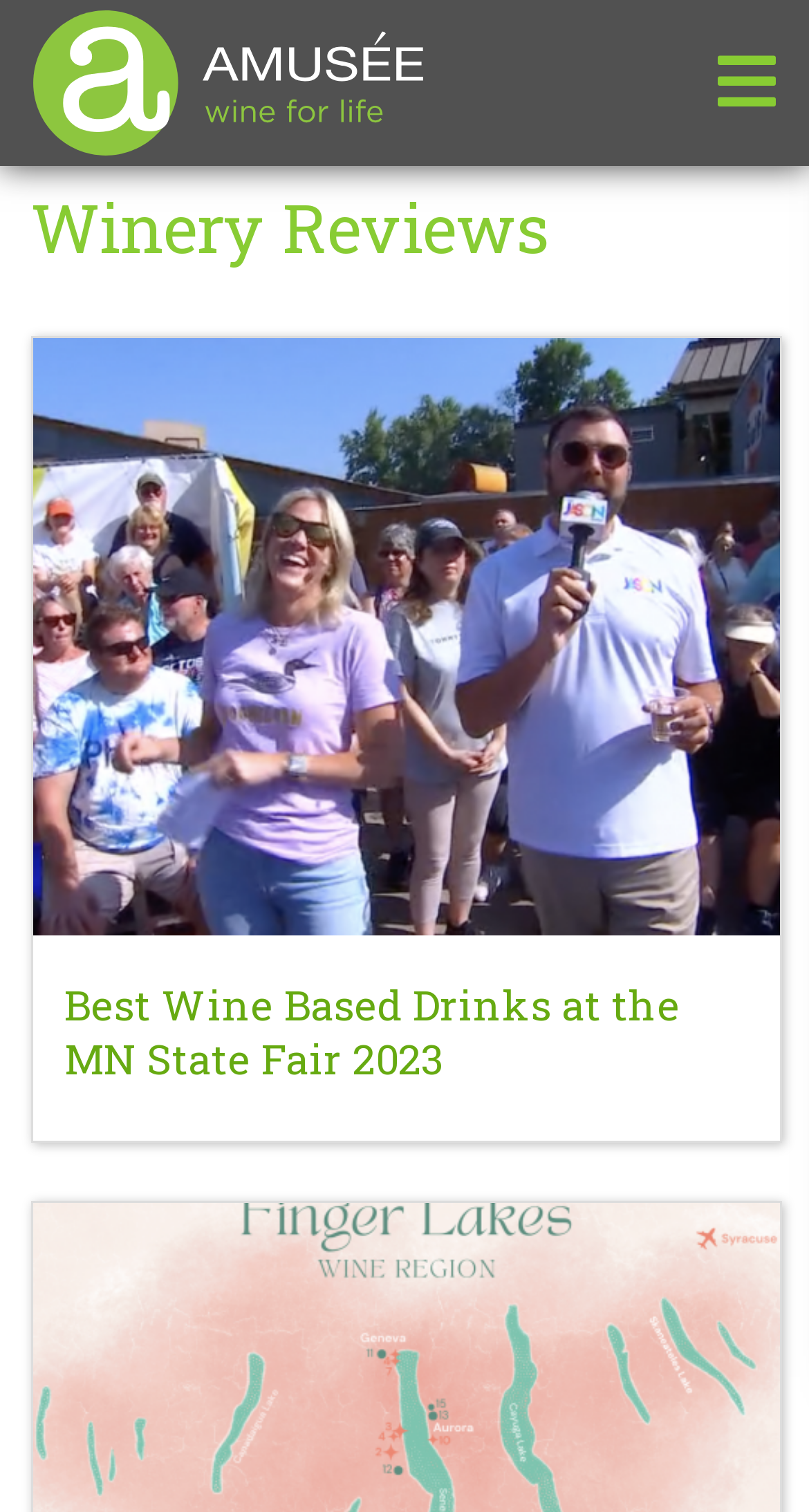How many articles are on this page?
Give a one-word or short-phrase answer derived from the screenshot.

1